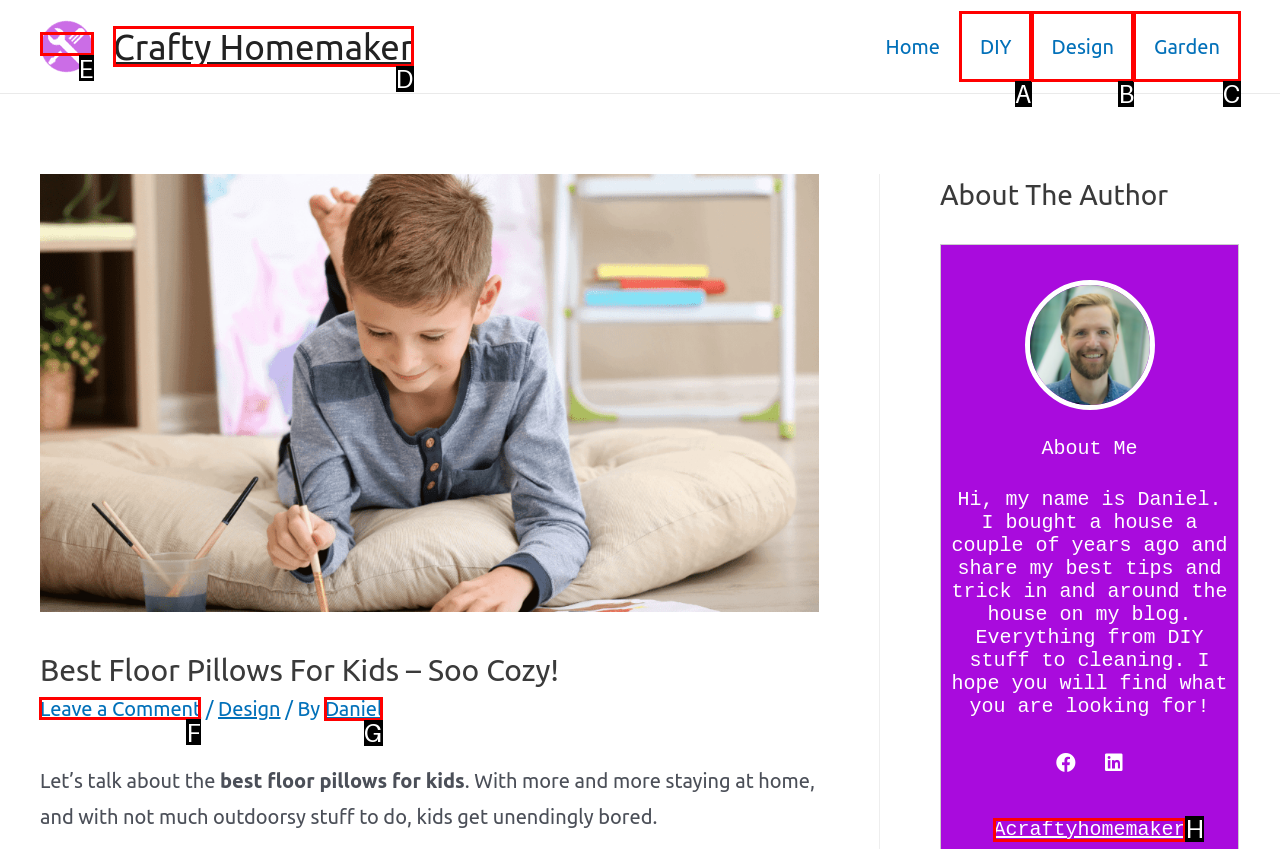Select the letter of the element you need to click to complete this task: Check the news about Jeremy Buendia
Answer using the letter from the specified choices.

None